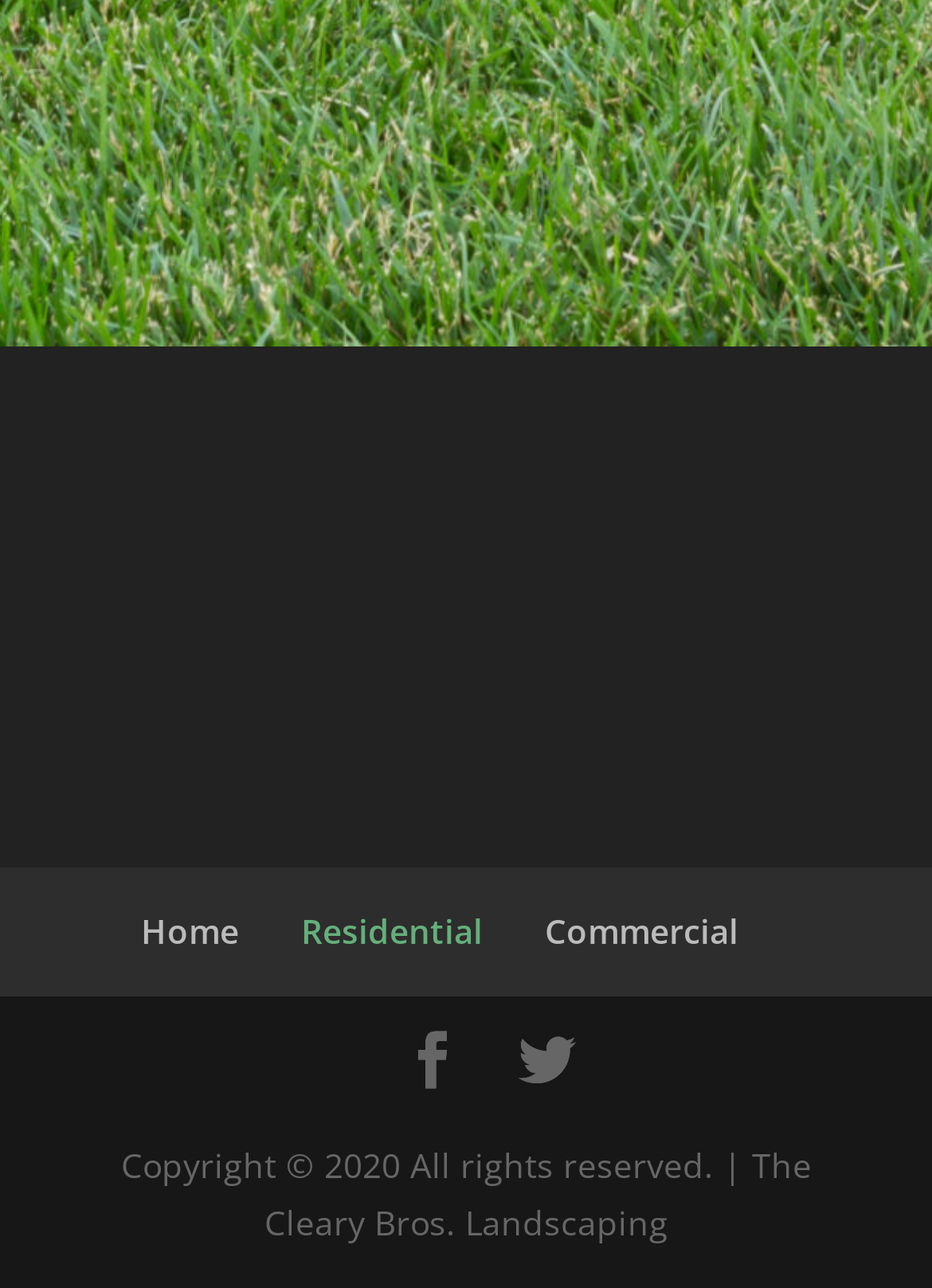Please respond to the question with a concise word or phrase:
What is the position of the 'Residential' link?

Middle